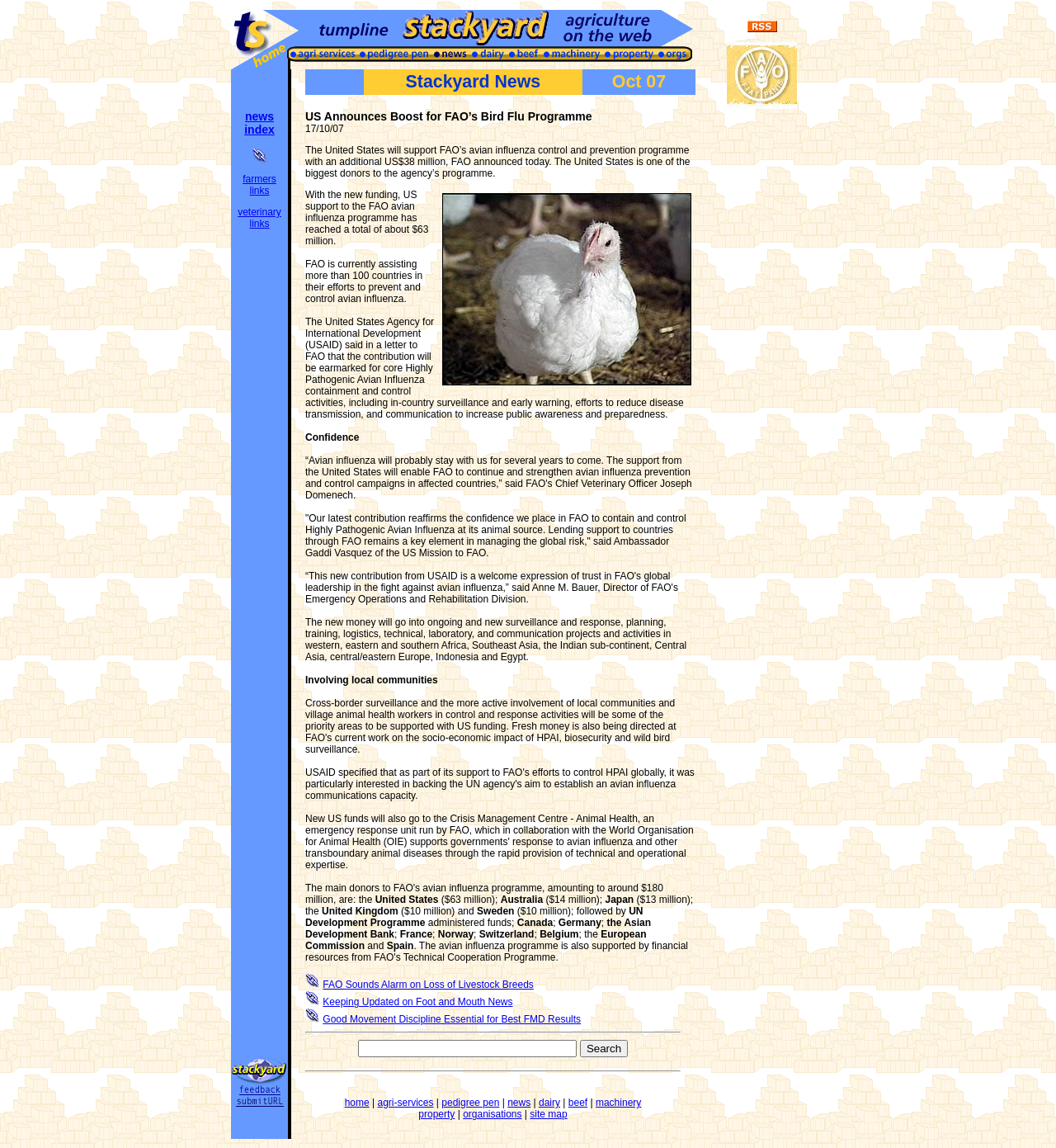Please specify the bounding box coordinates of the clickable region to carry out the following instruction: "read Stackyard News". The coordinates should be four float numbers between 0 and 1, in the format [left, top, right, bottom].

[0.344, 0.06, 0.551, 0.083]